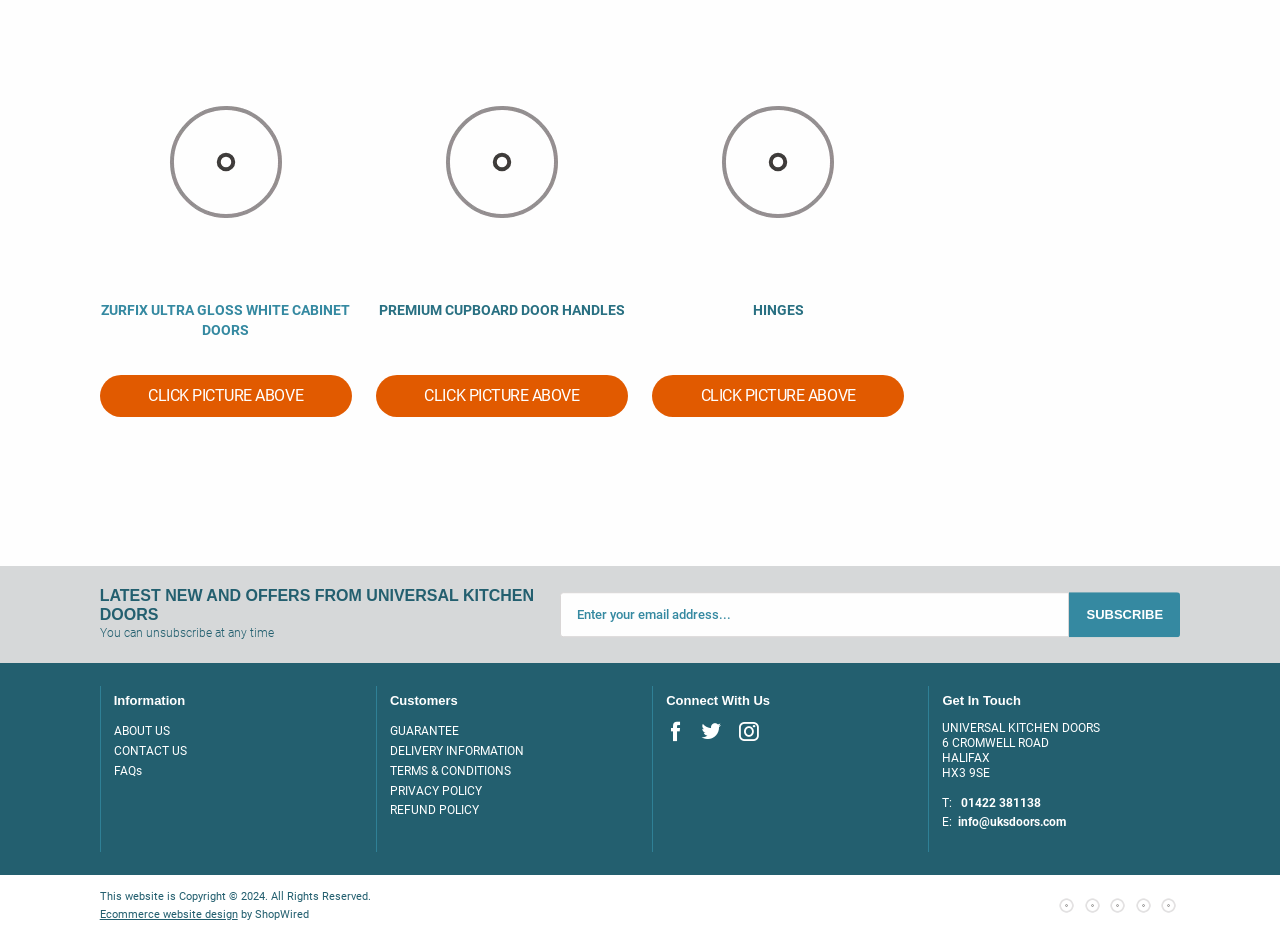How many social media links are available?
Please provide a comprehensive and detailed answer to the question.

I counted the social media links in the 'Connect With Us' section, which are Facebook, Twitter, and Instagram, so there are 3 social media links available.